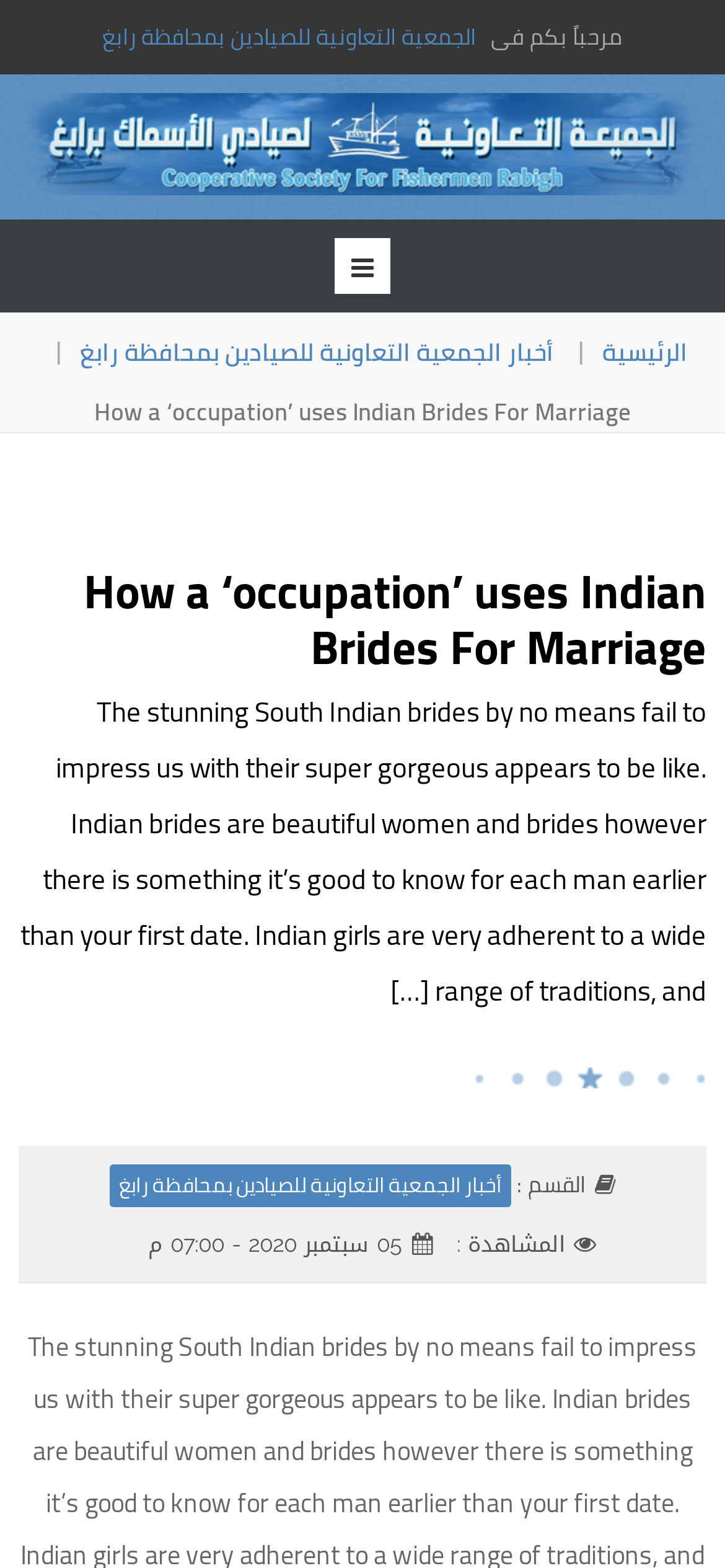What is the greeting message on the page?
Please provide a full and detailed response to the question.

I found the answer by looking at the StaticText element with the text 'مرحباً بكم فى' which is located at the top of the page, indicating it's the greeting message.